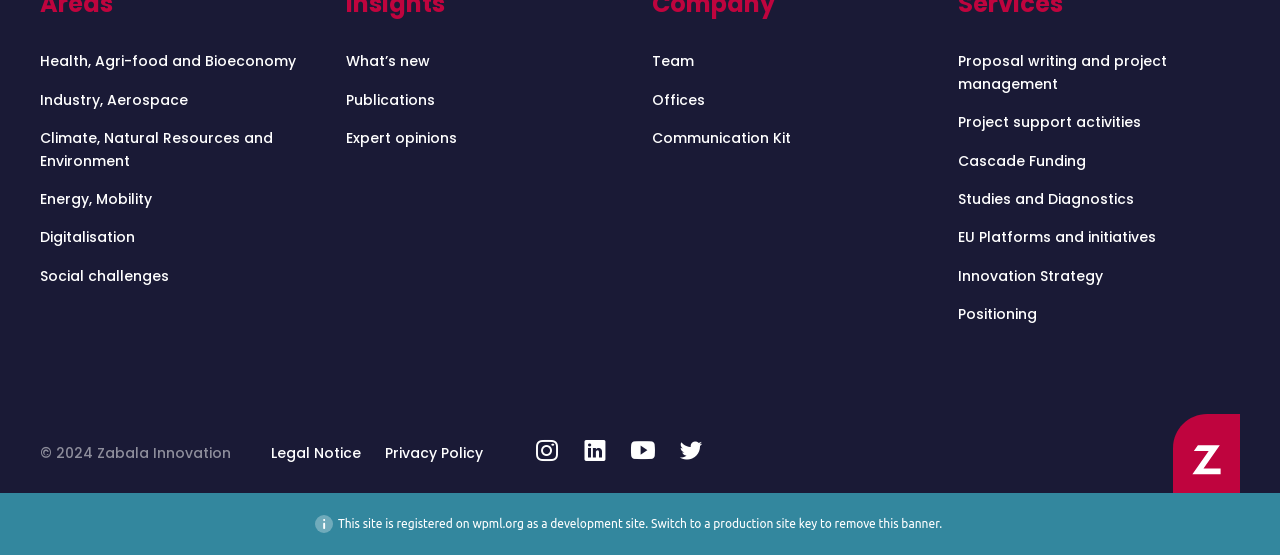What is the purpose of the 'Proposal writing and project management' link?
Using the picture, provide a one-word or short phrase answer.

Project management